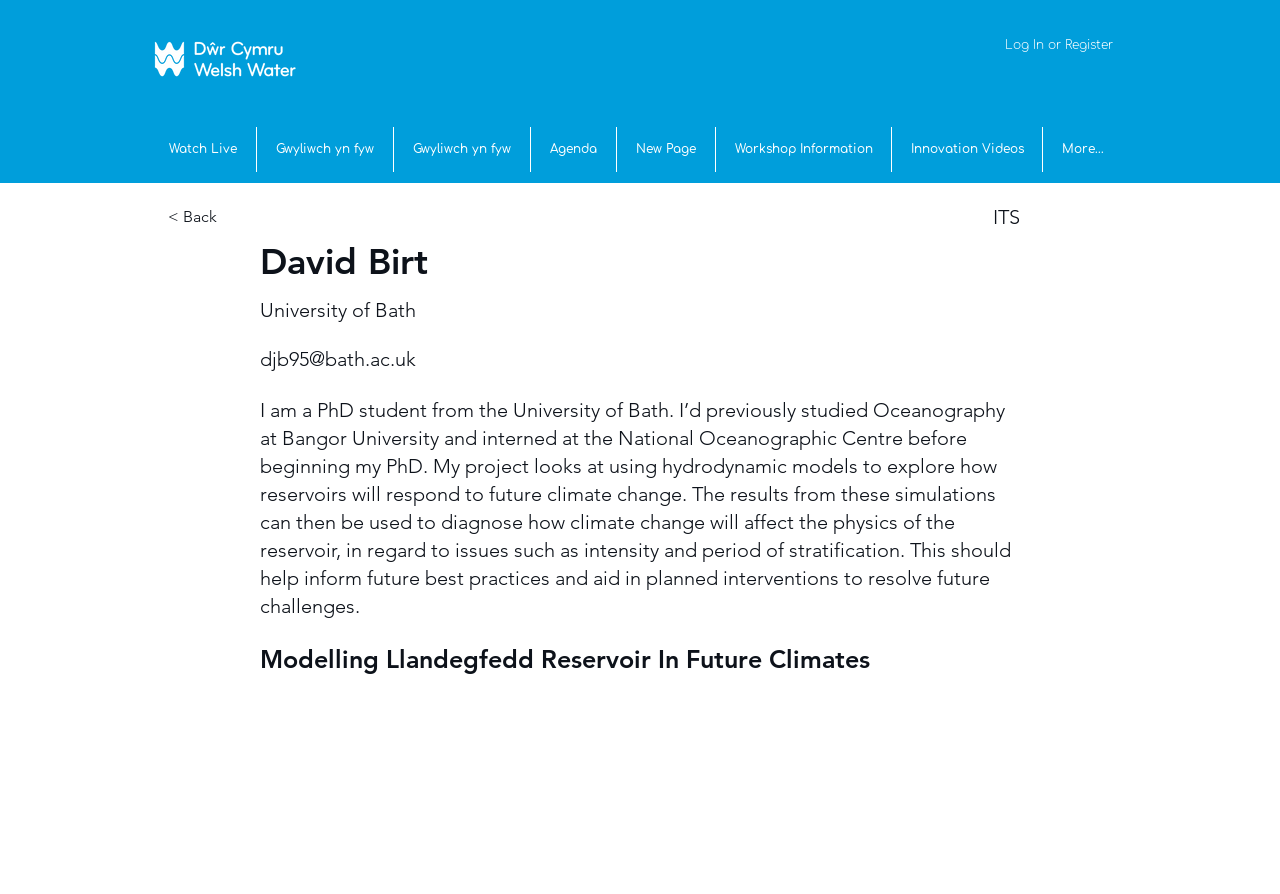Please determine the primary heading and provide its text.

Copyright © 2020